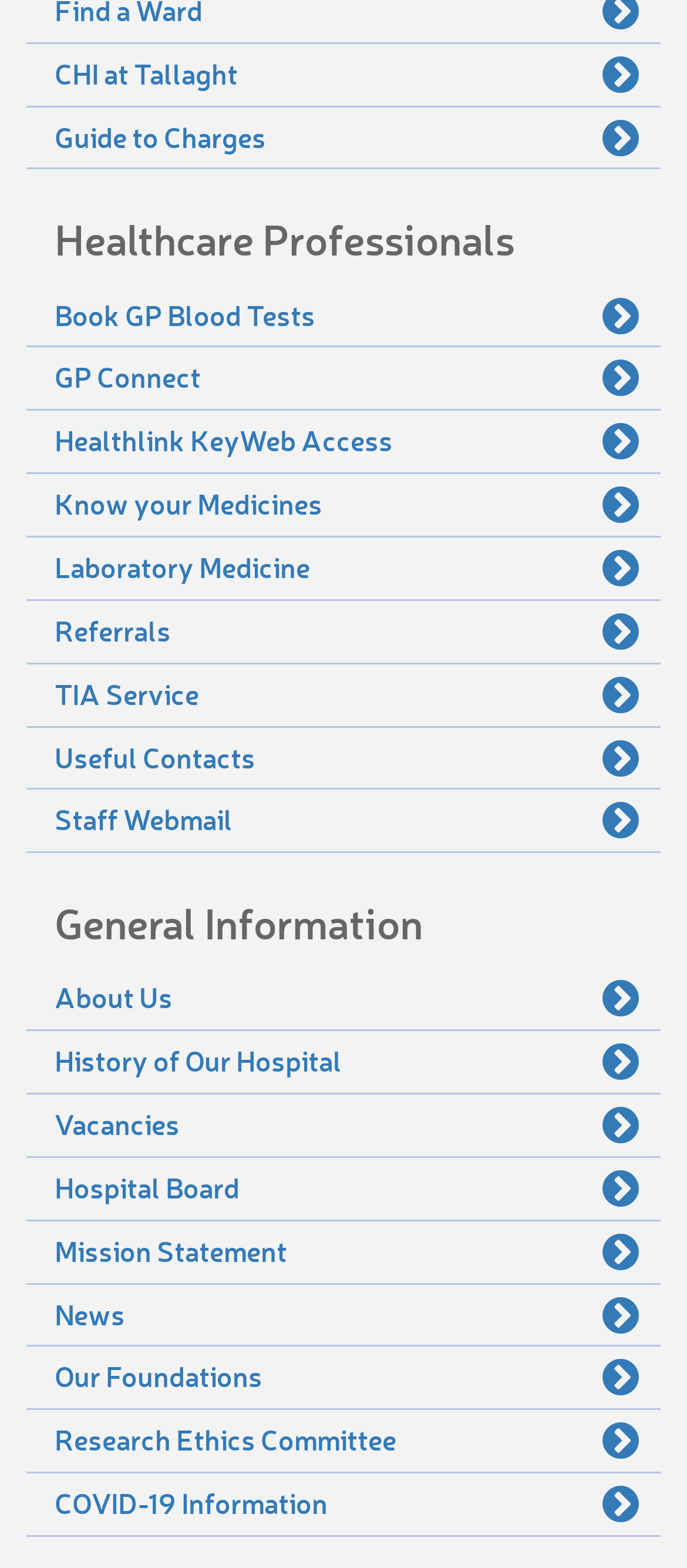Can you find the bounding box coordinates for the element to click on to achieve the instruction: "Book a GP Blood Test"?

[0.038, 0.182, 0.962, 0.221]